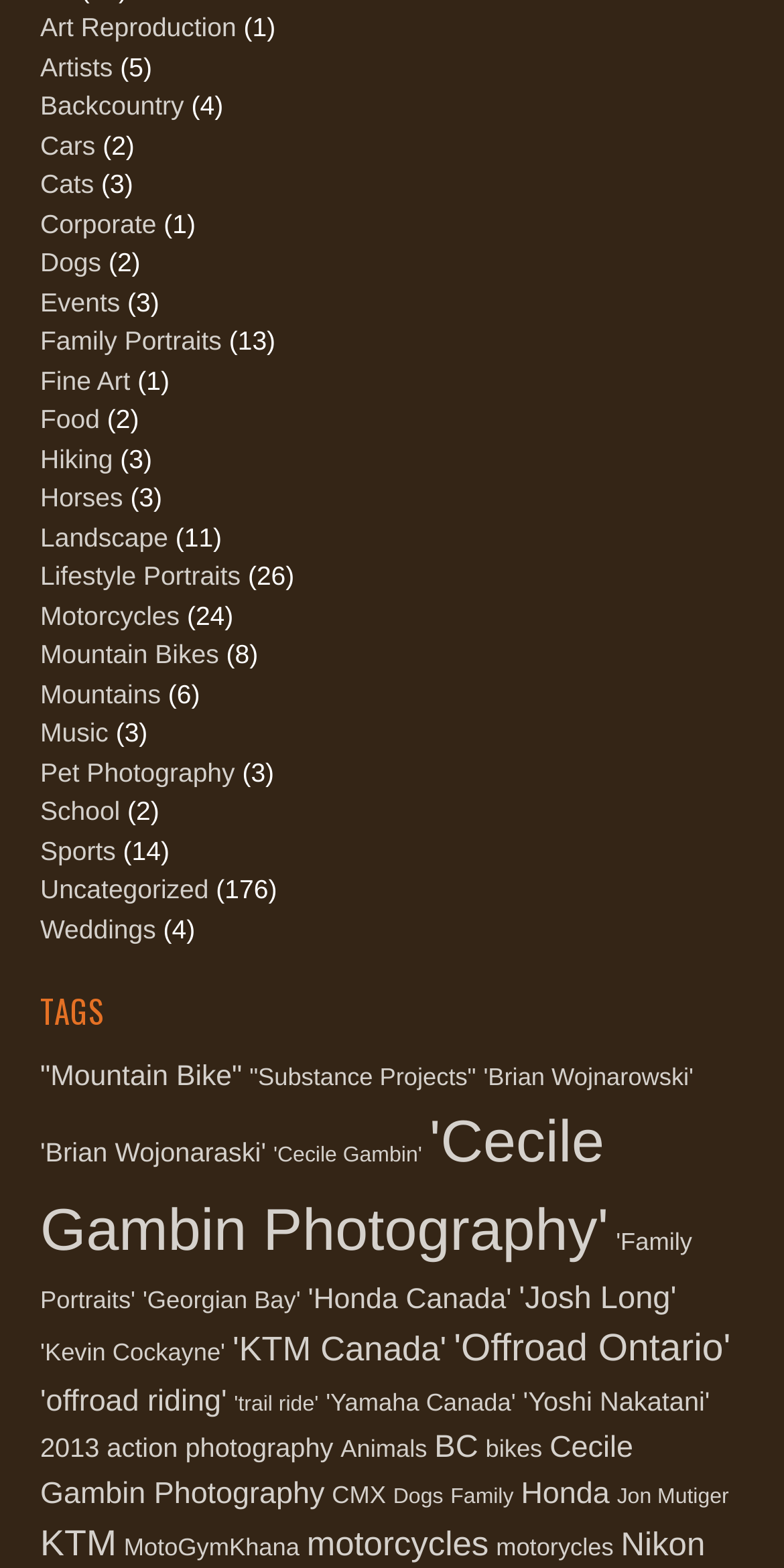Please locate the bounding box coordinates of the element's region that needs to be clicked to follow the instruction: "Click on 'Art Reproduction'". The bounding box coordinates should be provided as four float numbers between 0 and 1, i.e., [left, top, right, bottom].

[0.051, 0.008, 0.301, 0.027]